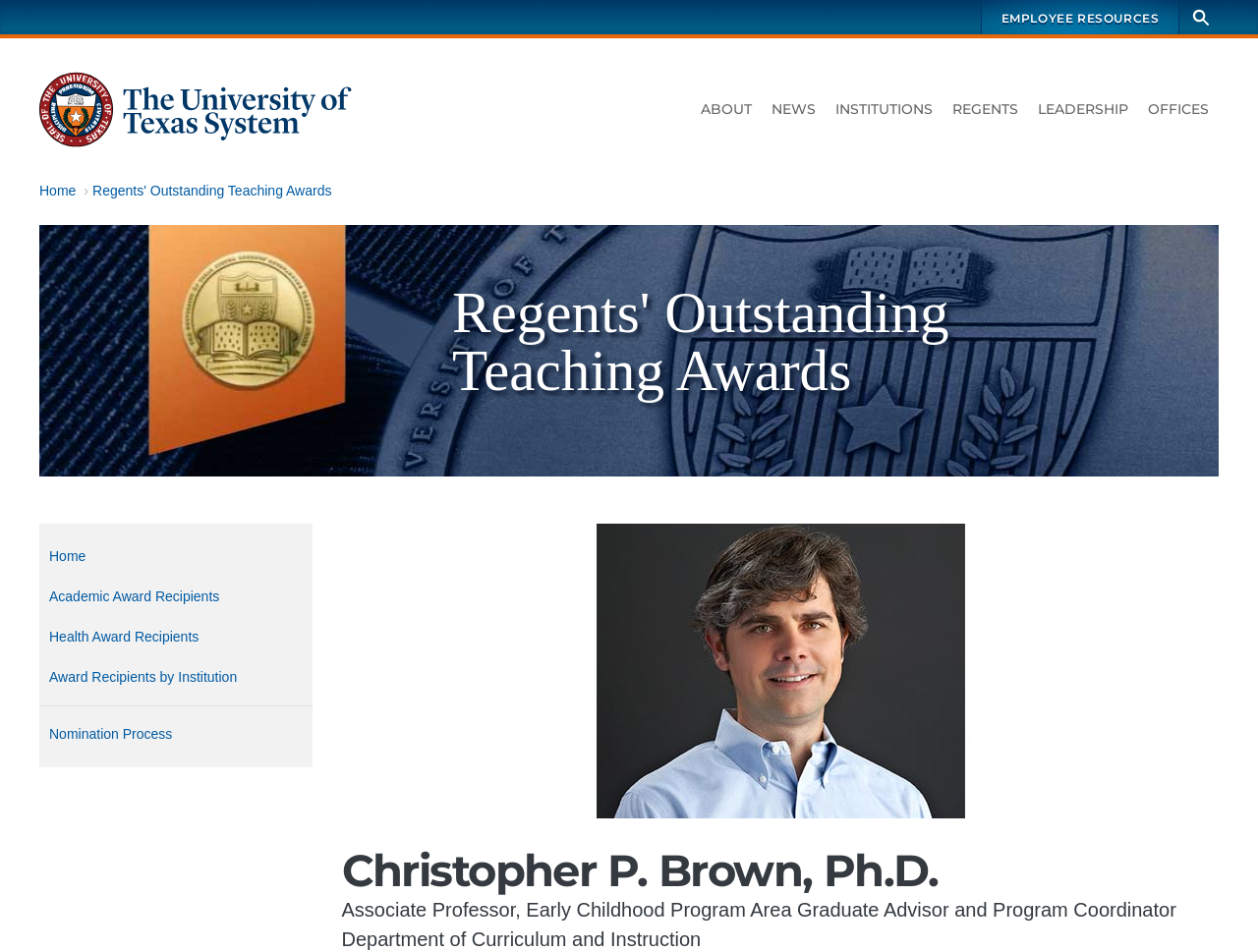Identify the bounding box coordinates for the region of the element that should be clicked to carry out the instruction: "Shop men's clothing". The bounding box coordinates should be four float numbers between 0 and 1, i.e., [left, top, right, bottom].

None